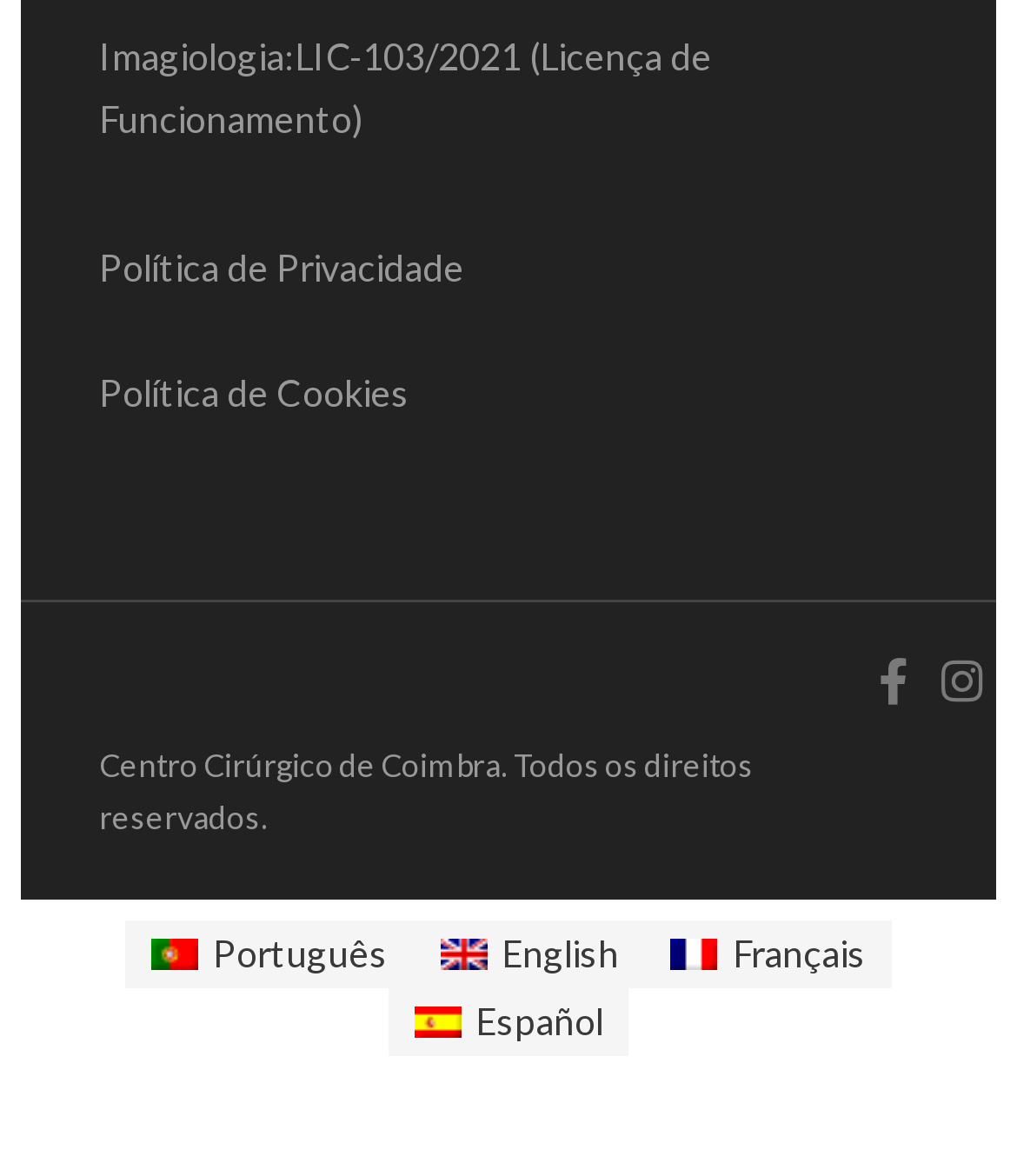What is the license number mentioned on the page? Based on the screenshot, please respond with a single word or phrase.

LIC-103/2021